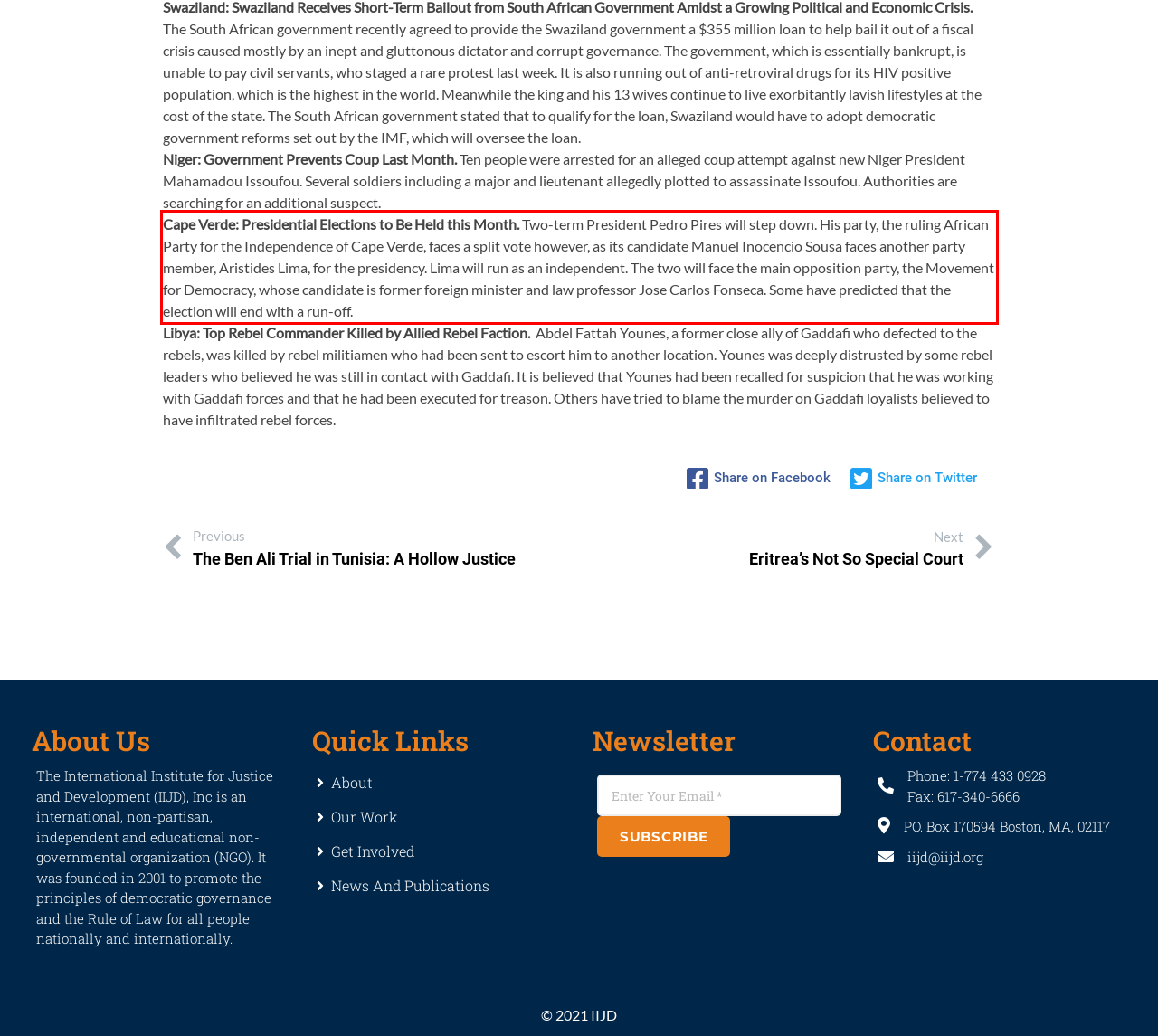Given a webpage screenshot with a red bounding box, perform OCR to read and deliver the text enclosed by the red bounding box.

Cape Verde: Presidential Elections to Be Held this Month. Two-term President Pedro Pires will step down. His party, the ruling African Party for the Independence of Cape Verde, faces a split vote however, as its candidate Manuel Inocencio Sousa faces another party member, Aristides Lima, for the presidency. Lima will run as an independent. The two will face the main opposition party, the Movement for Democracy, whose candidate is former foreign minister and law professor Jose Carlos Fonseca. Some have predicted that the election will end with a run-off.